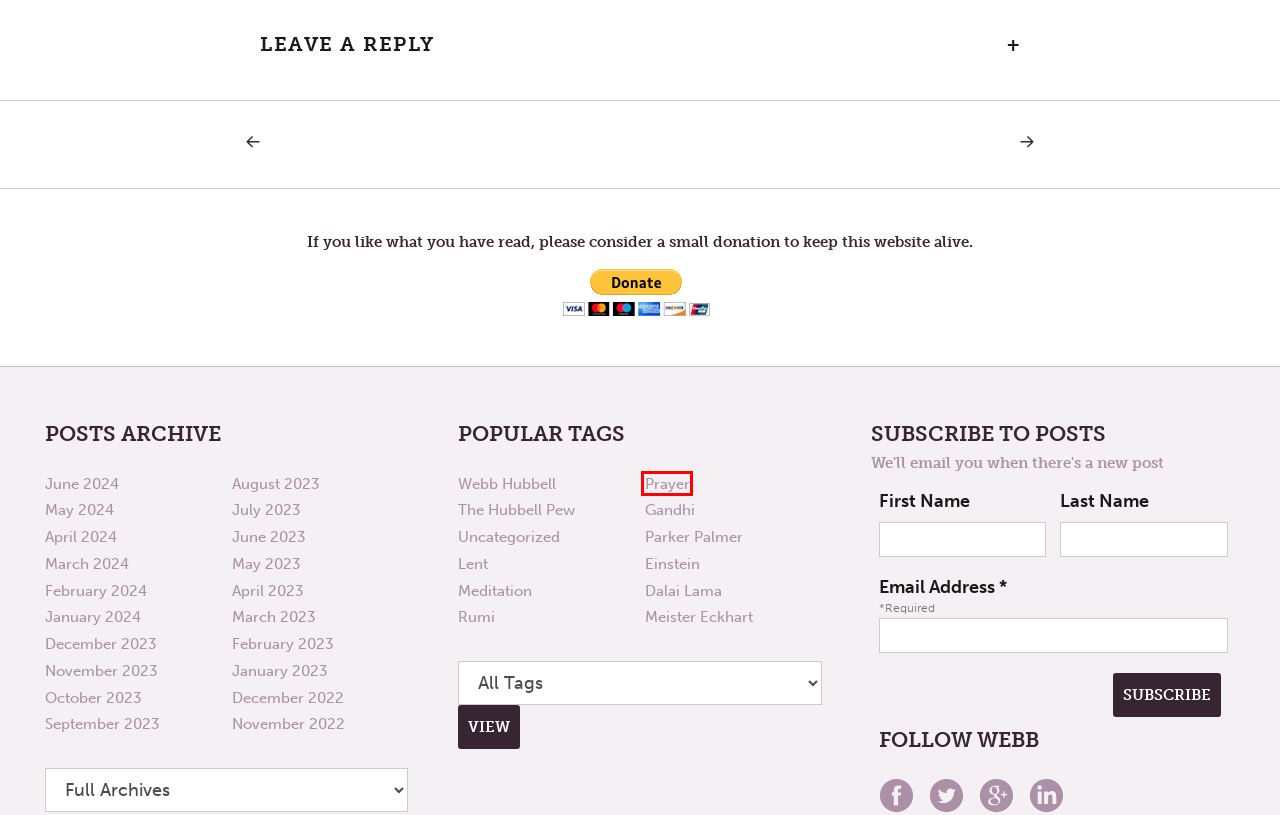You have a screenshot of a webpage with a red bounding box around a UI element. Determine which webpage description best matches the new webpage that results from clicking the element in the bounding box. Here are the candidates:
A. The Hubbell Pew Archives | The Hubbell Pew
B. Gandhi Archives | The Hubbell Pew
C. Prayer Archives | The Hubbell Pew
D. July 2023 | The Hubbell Pew
E. April 2024 | The Hubbell Pew
F. November 2023 | The Hubbell Pew
G. June 2023 | The Hubbell Pew
H. Be All You Can Be | The Hubbell Pew

C